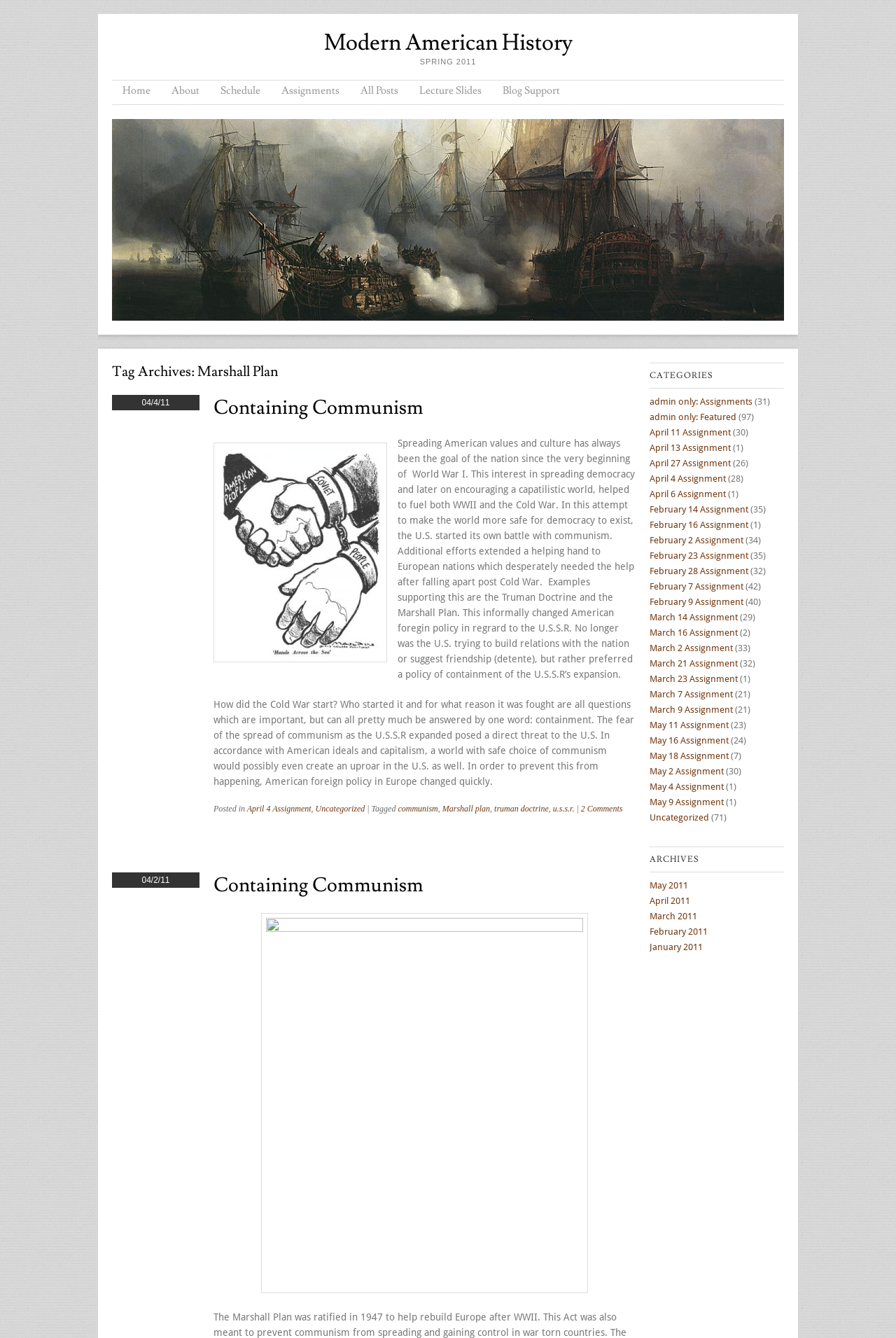Generate a comprehensive caption for the webpage you are viewing.

The webpage is about the Marshall Plan and Modern American History. At the top, there is a heading "Modern American History" with a link to the same title. Below it, there is a heading "SPRING 2011" and a menu with links to "Home", "About", "Schedule", "Assignments", "All Posts", "Lecture Slides", and "Blog Support".

On the left side, there is a section with a heading "Tag Archives: Marshall Plan". Below it, there are two articles with headings "Containing Communism" and a brief description of the Marshall Plan and its relation to containing communism. The articles are followed by a footer section with links to "April 4 Assignment", "Uncategorized", and tags "communism", "Marshall plan", "truman doctrine", and "u.s.s.r.".

On the right side, there is a complementary section with a heading "CATEGORIES" and links to various assignments, such as "admin only: Assignments", "April 11 Assignment", "April 13 Assignment", and many others, each with a number of posts in parentheses.

Overall, the webpage appears to be a blog or a course website focused on Modern American History, with a specific emphasis on the Marshall Plan and its significance in containing communism during the Cold War era.